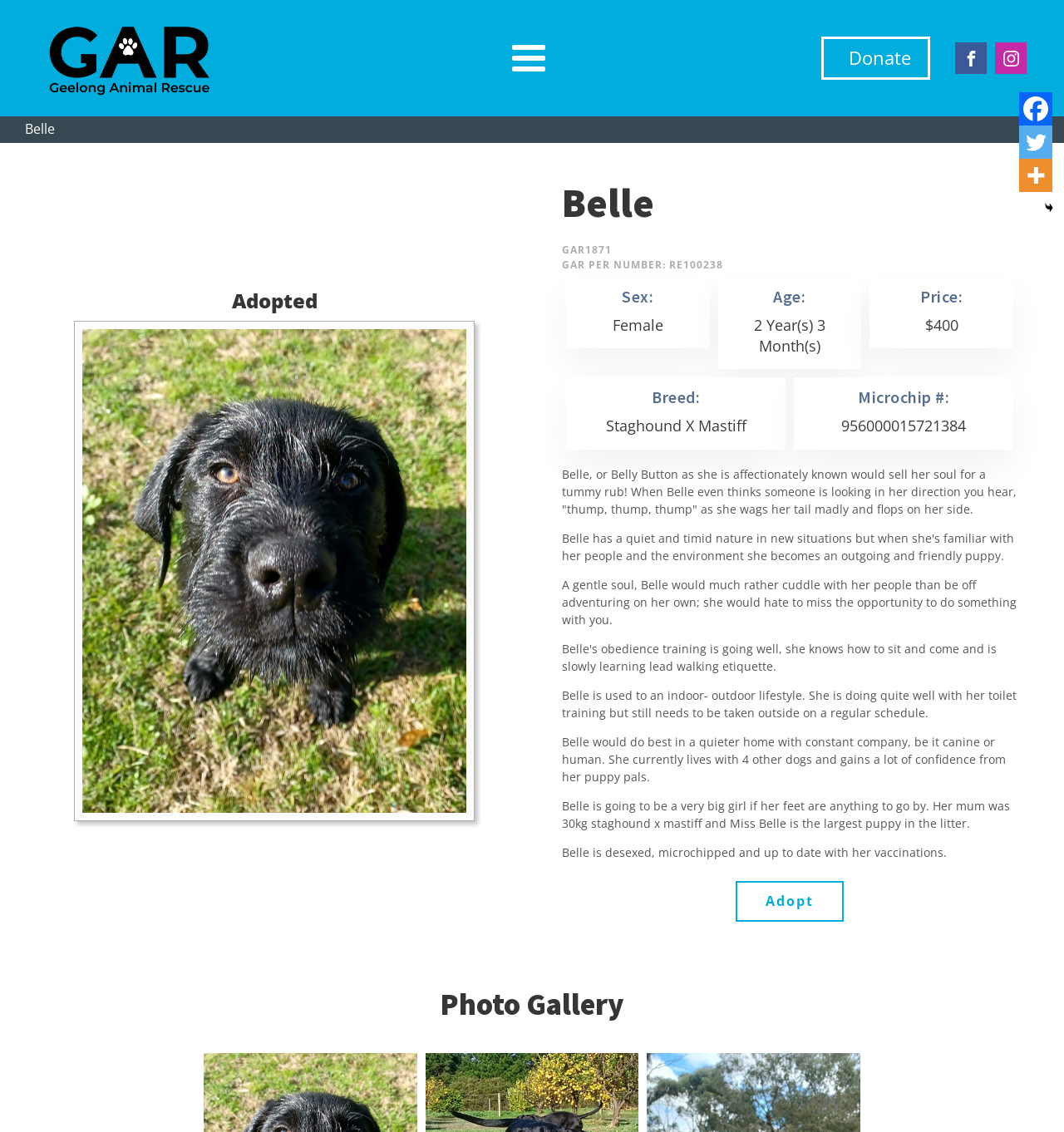What is the price of the animal?
Using the details shown in the screenshot, provide a comprehensive answer to the question.

The price of the animal is mentioned in the text '$' with bounding box coordinates [0.869, 0.278, 0.877, 0.296] and '400' with bounding box coordinates [0.877, 0.278, 0.9, 0.296].